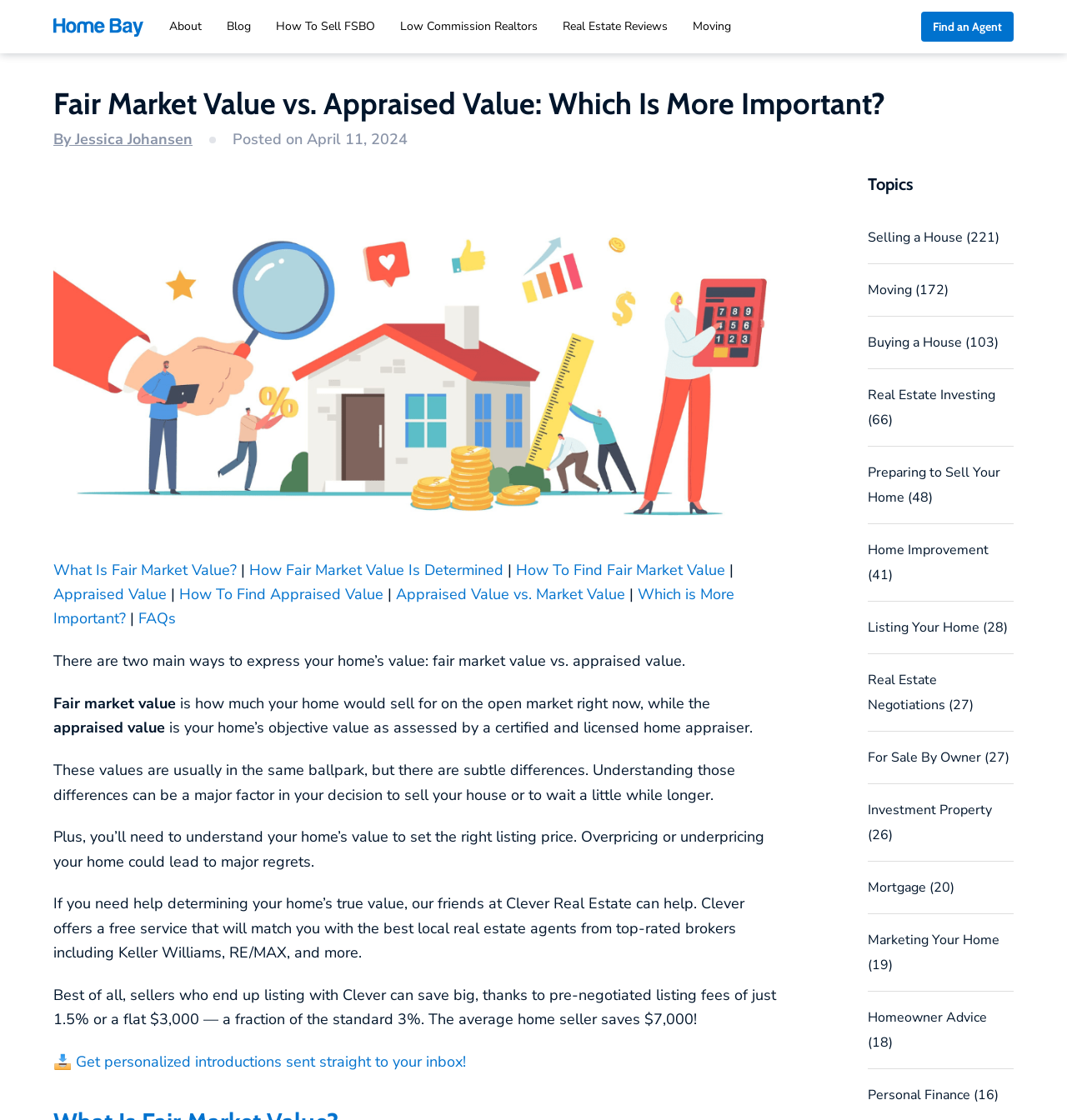Please identify the bounding box coordinates of the region to click in order to complete the given instruction: "Read more about Jessica Johansen". The coordinates should be four float numbers between 0 and 1, i.e., [left, top, right, bottom].

[0.07, 0.116, 0.18, 0.133]